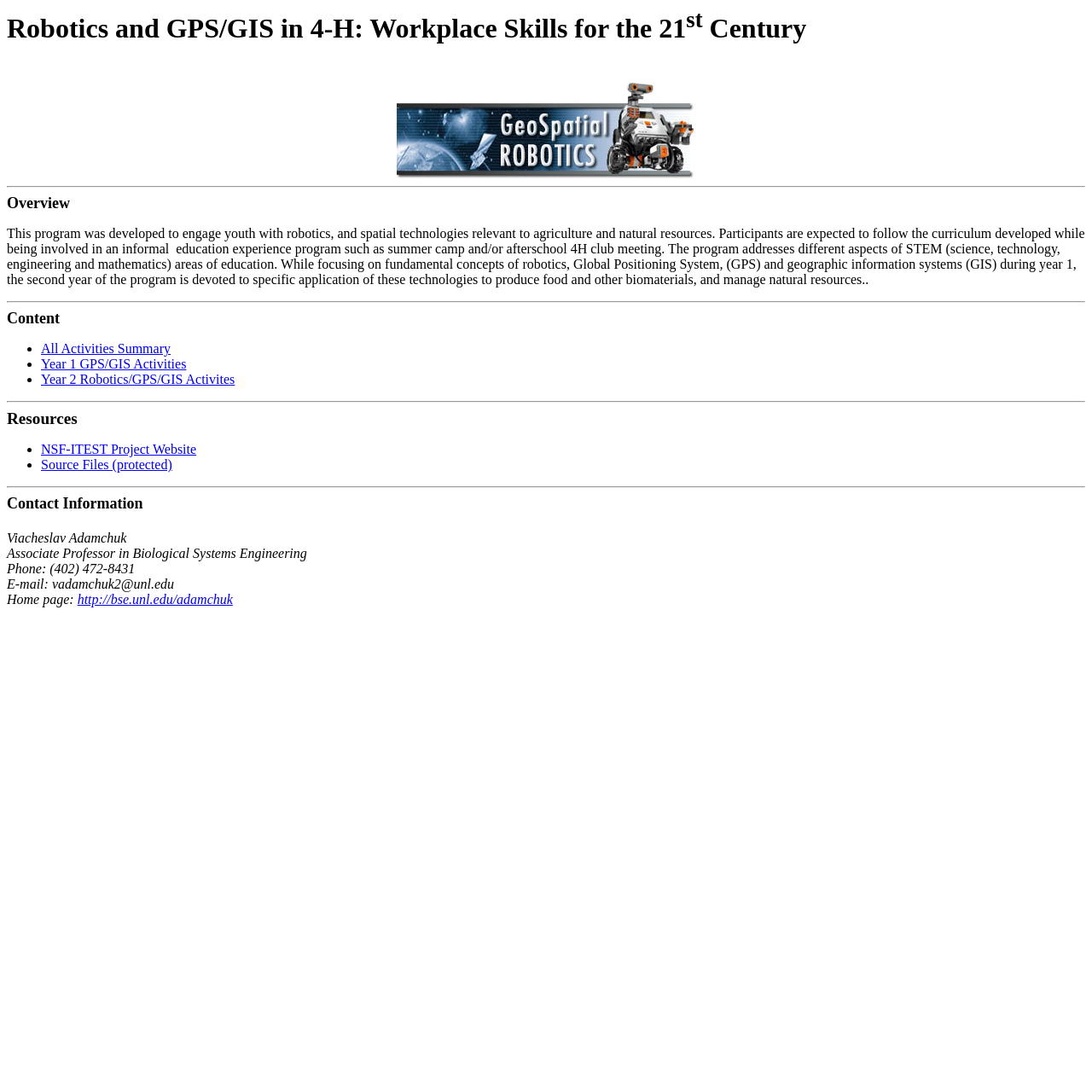What is the profession of Viacheslav Adamchuk?
Using the visual information, reply with a single word or short phrase.

Associate Professor